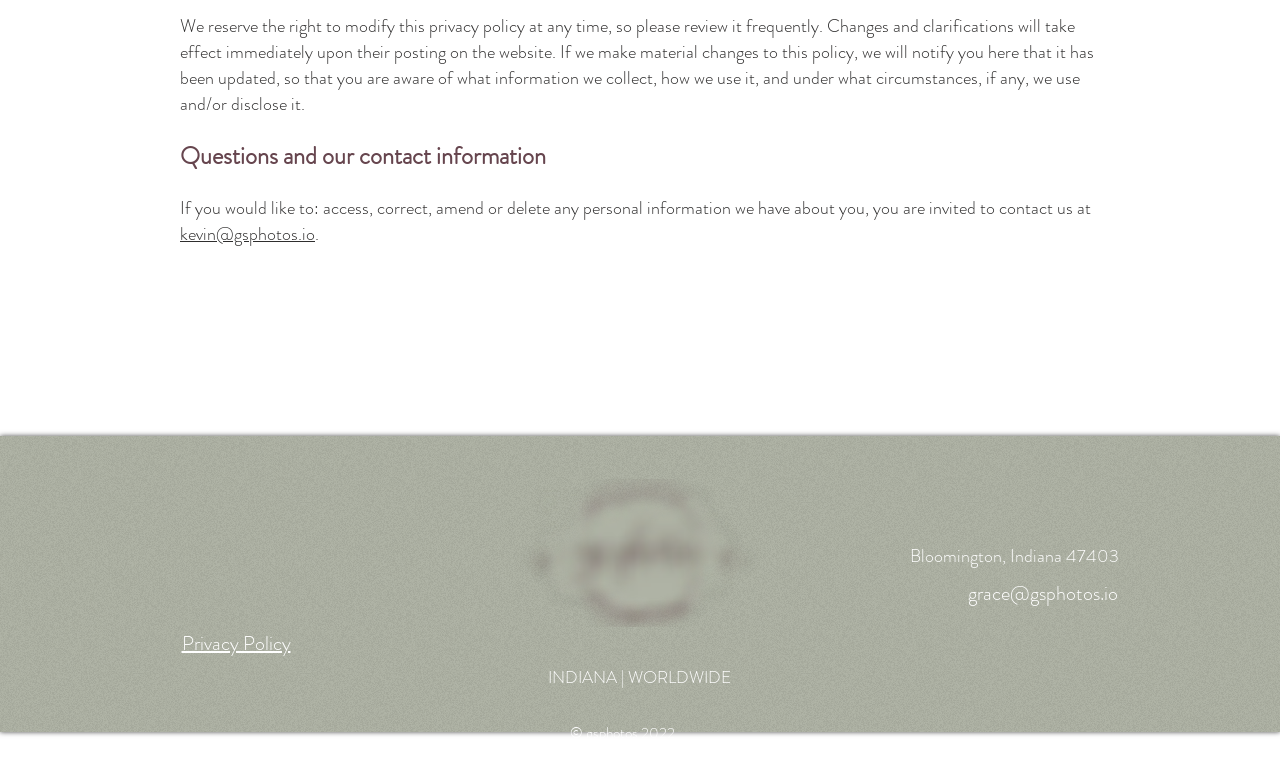How can you contact the website owner to access personal information?
Using the image, give a concise answer in the form of a single word or short phrase.

Email kevin@gsphotos.io